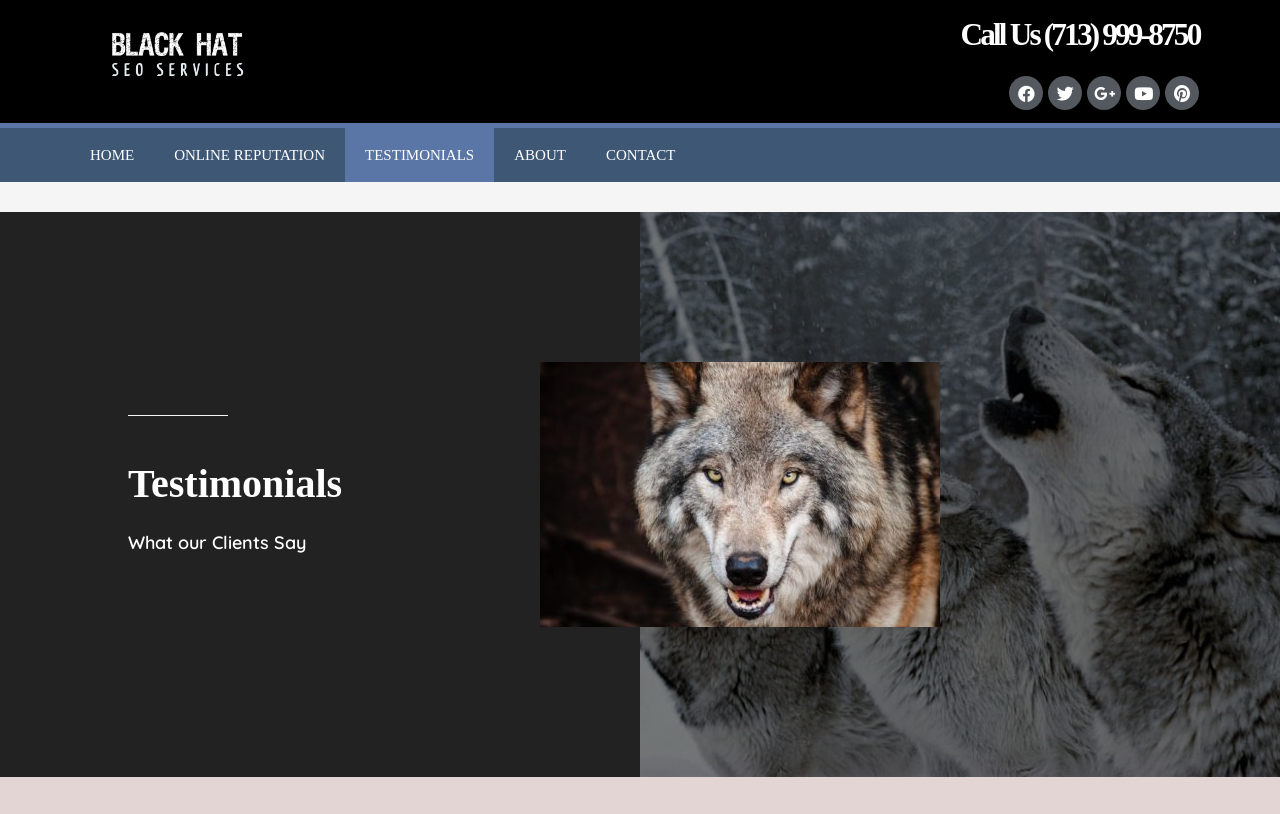What is the second menu item?
Could you please answer the question thoroughly and with as much detail as possible?

I examined the menu items and found that the second item is 'ONLINE REPUTATION', which is located between 'HOME' and 'TESTIMONIALS'.